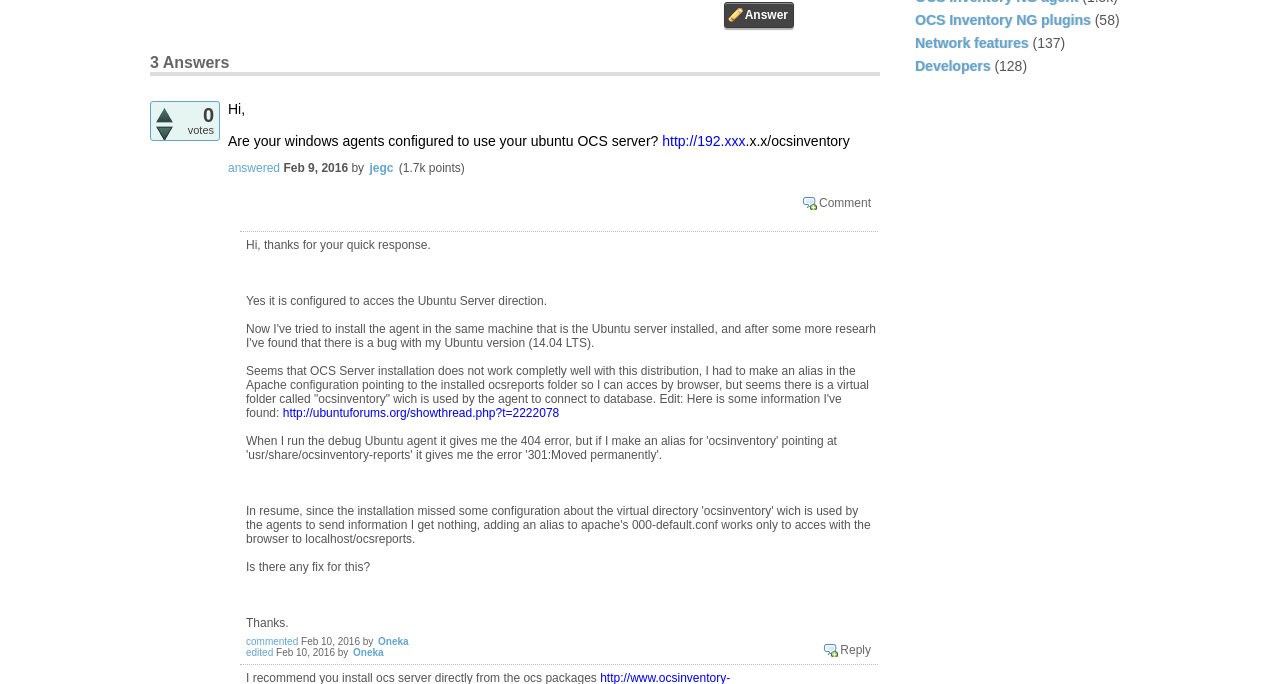Locate the bounding box of the UI element described in the following text: "answered".

[0.178, 0.236, 0.219, 0.256]